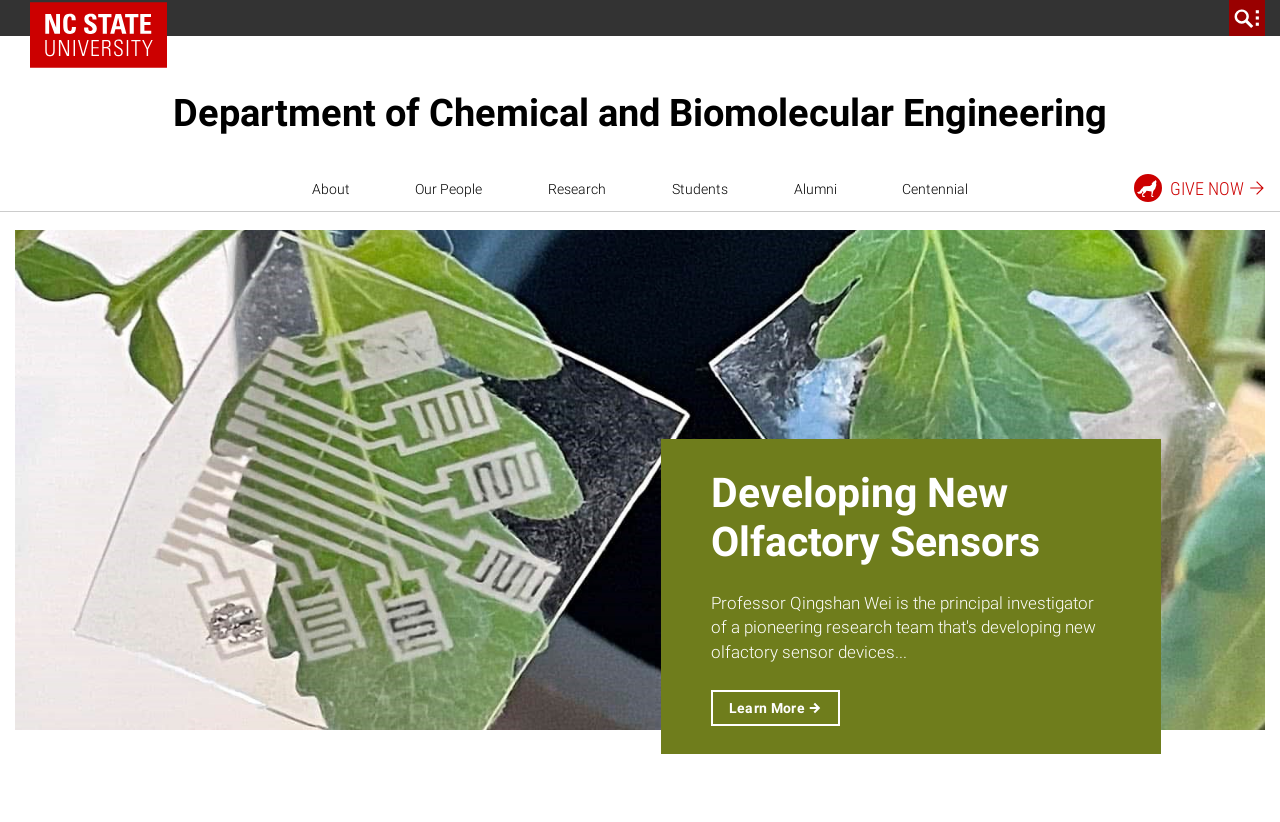Determine the bounding box for the described HTML element: "NC State Home". Ensure the coordinates are four float numbers between 0 and 1 in the format [left, top, right, bottom].

[0.023, 0.0, 0.13, 0.085]